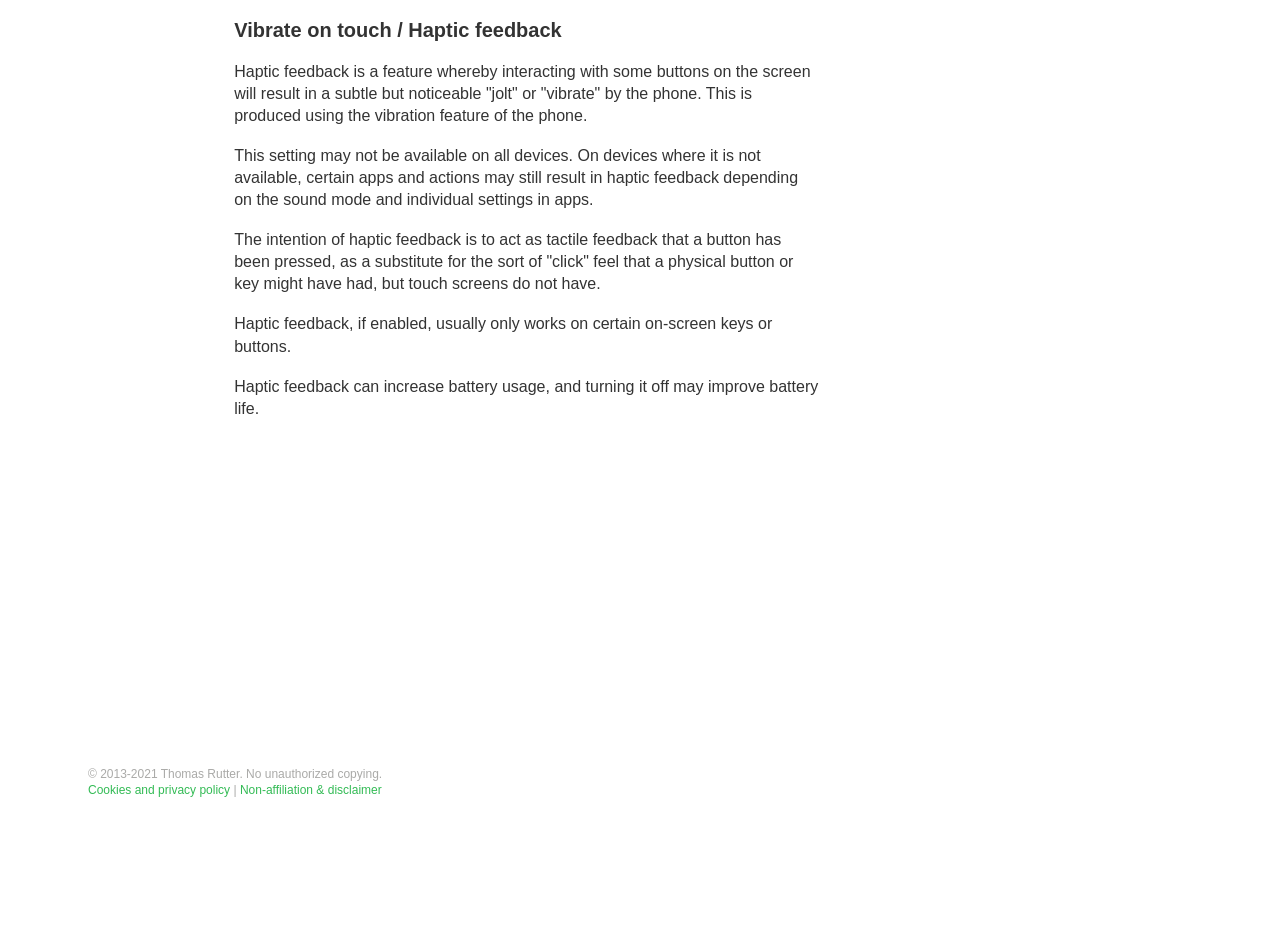Please provide a one-word or phrase answer to the question: 
What is the purpose of haptic feedback?

To act as tactile feedback